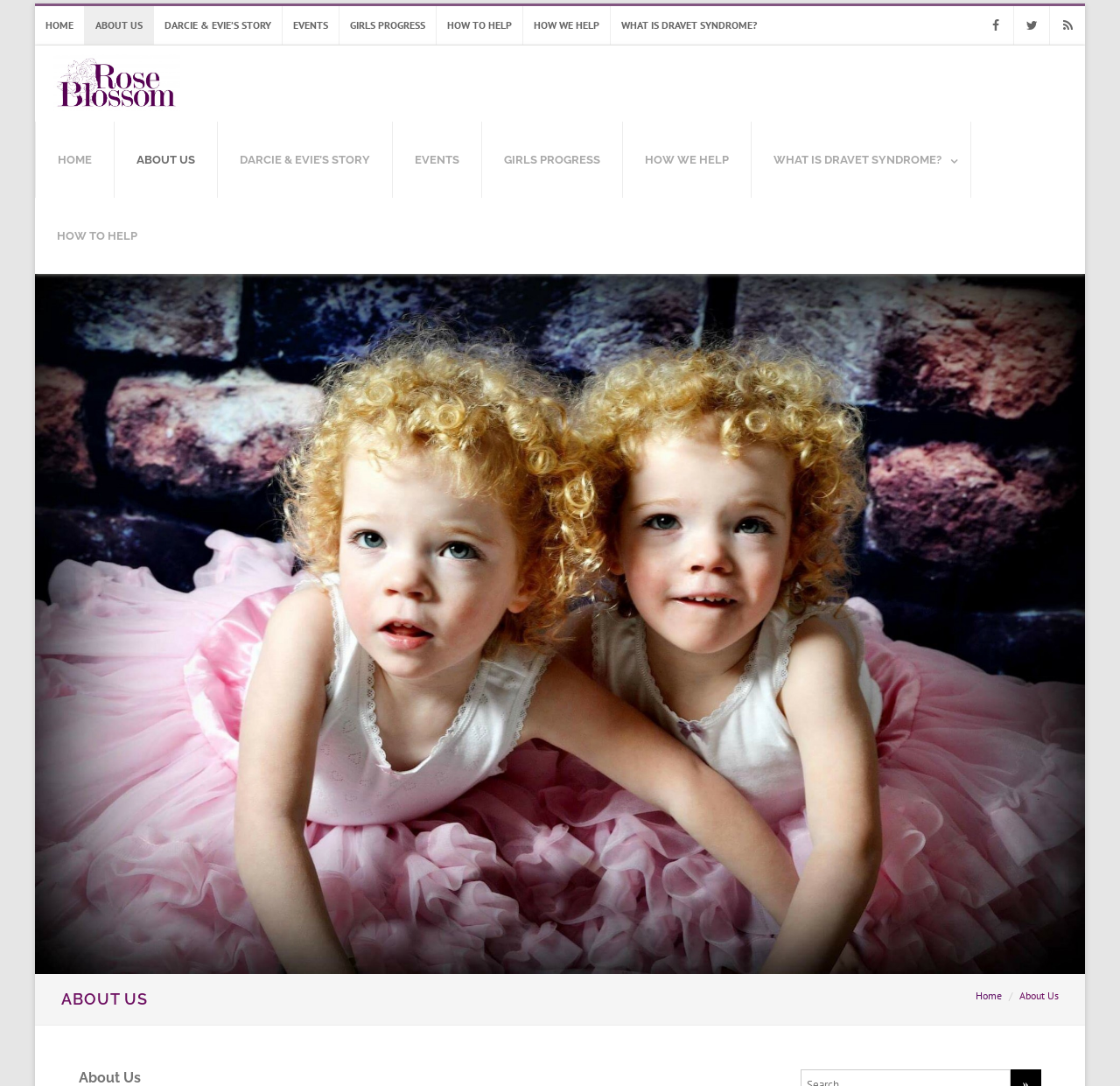How many navigation menus are present on the webpage? Examine the screenshot and reply using just one word or a brief phrase.

2